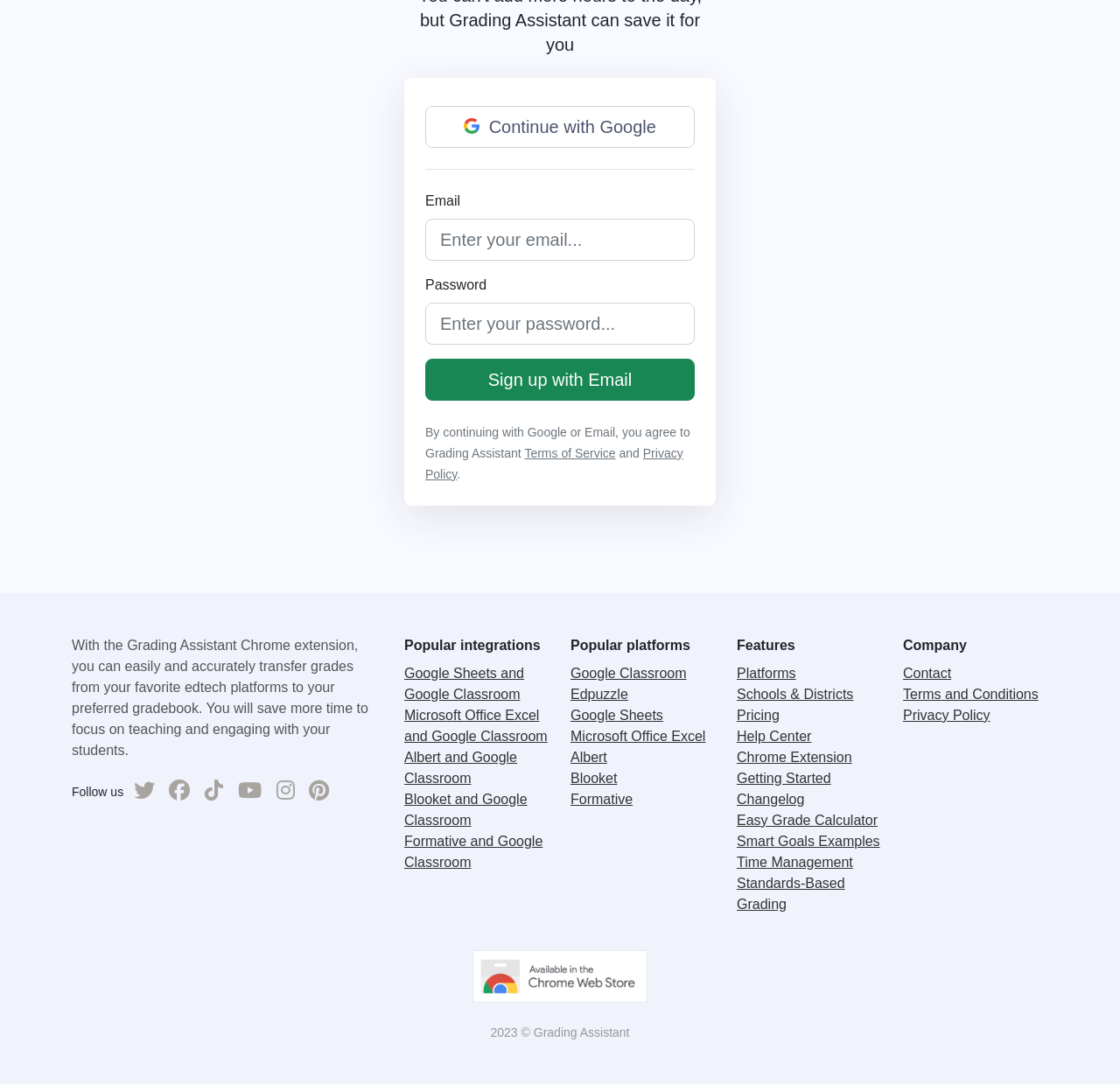What is the purpose of the Grading Assistant Chrome extension?
Based on the visual information, provide a detailed and comprehensive answer.

The purpose of the Grading Assistant Chrome extension is to easily and accurately transfer grades from edtech platforms to a preferred gradebook, saving time for teaching and engaging with students.